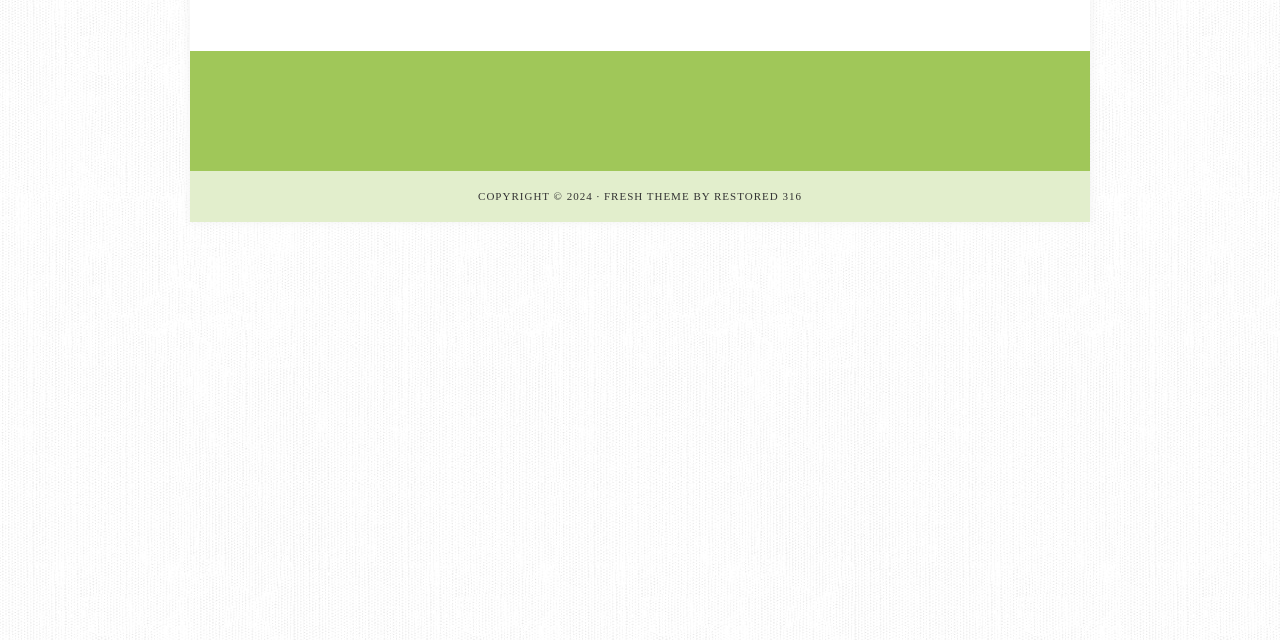Determine the bounding box coordinates for the UI element with the following description: "Restored 316". The coordinates should be four float numbers between 0 and 1, represented as [left, top, right, bottom].

[0.558, 0.297, 0.626, 0.316]